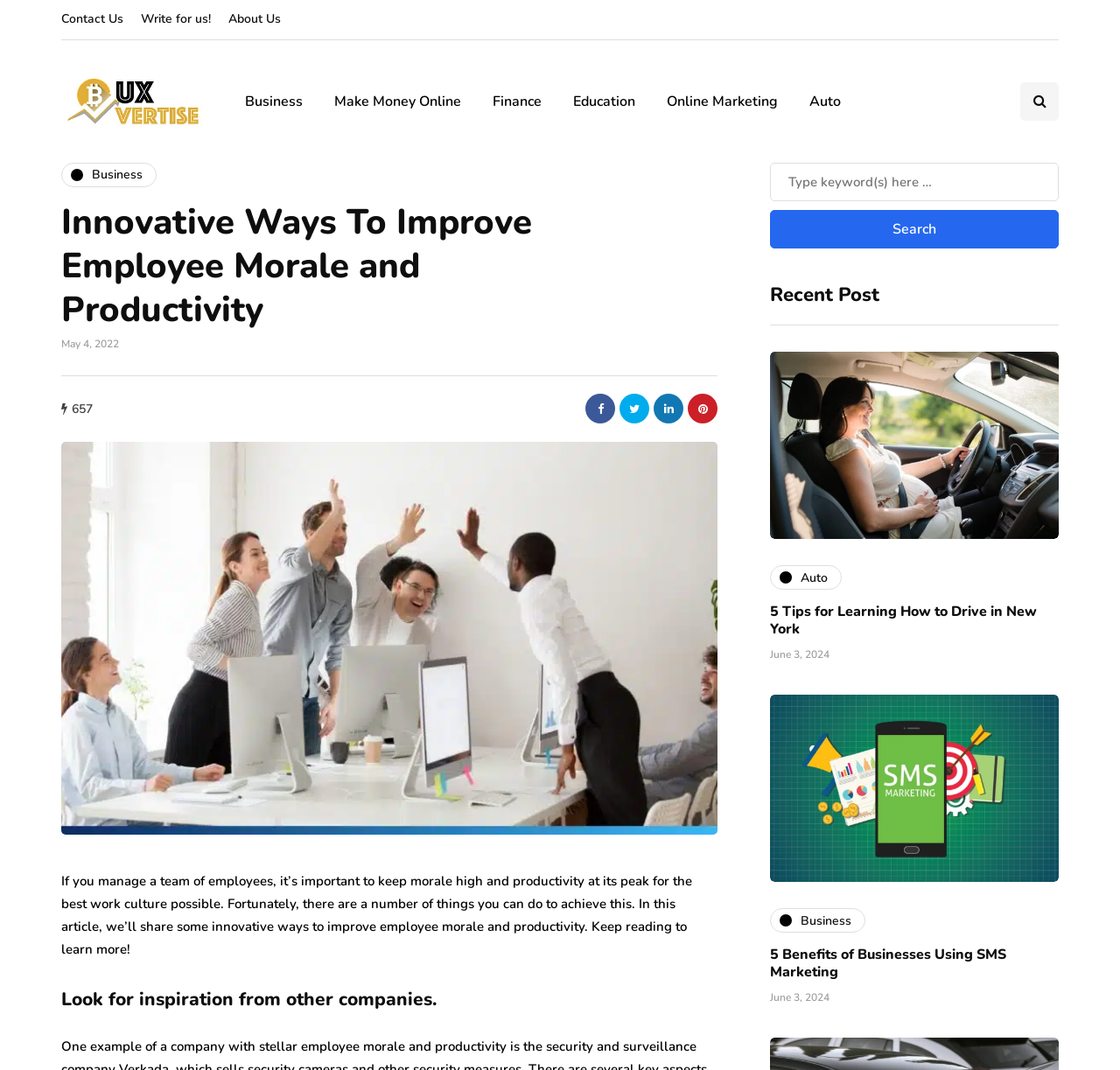What is the position of the 'Search toggle' button?
Based on the image, provide your answer in one word or phrase.

Top right